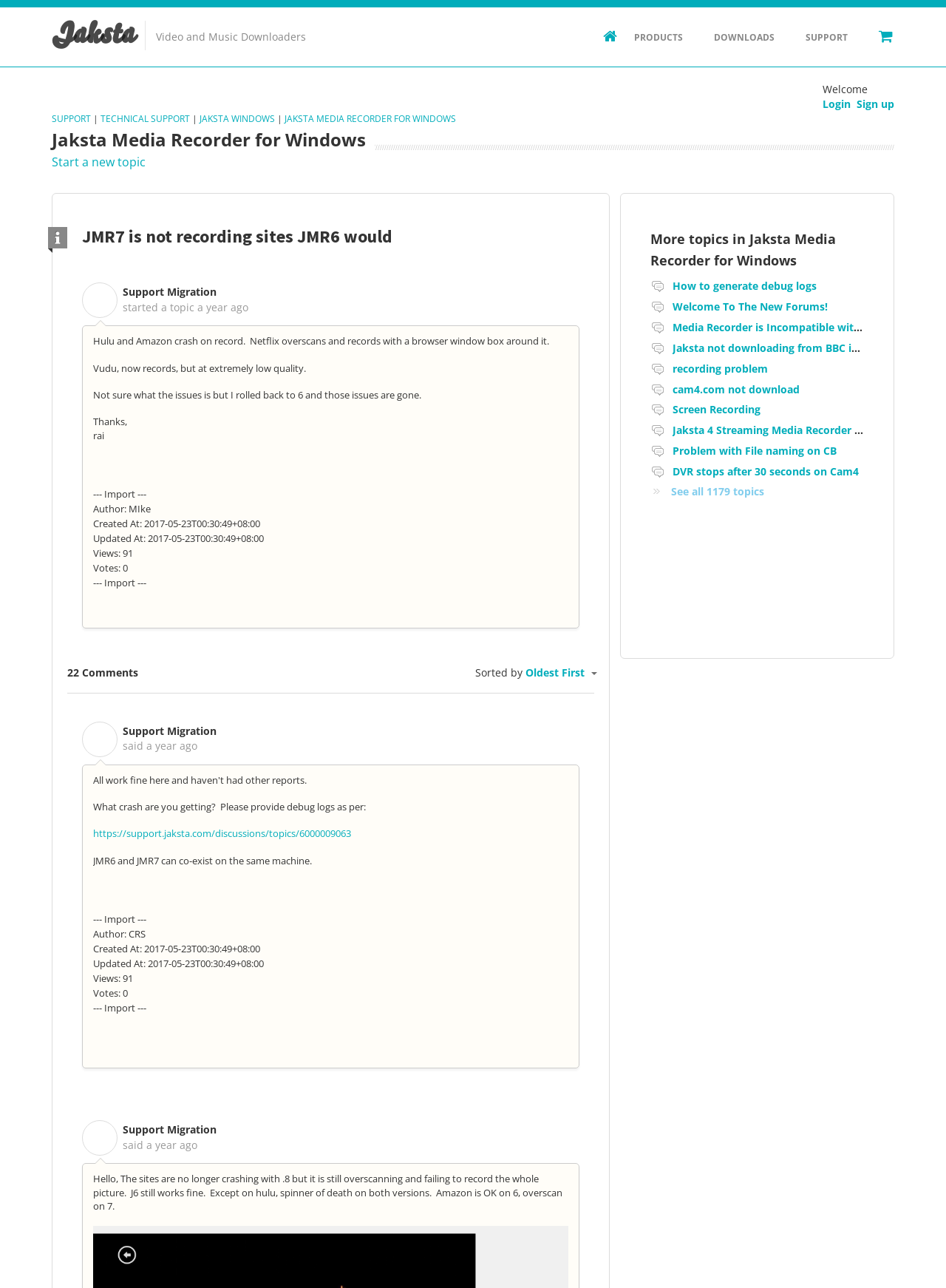Write a detailed summary of the webpage, including text, images, and layout.

This webpage appears to be a support forum for Jaksta Media Recorder, a video and music downloader. At the top, there is a navigation bar with links to "Jaksta", "PRODUCTS", "DOWNLOADS", "SUPPORT", and a search icon. Below the navigation bar, there is a heading "Jaksta Media Recorder for Windows" and a subheading "Start a new topic".

The main content of the page is a discussion thread about an issue with Jaksta Media Recorder 7 (JMR7) not recording sites that Jaksta Media Recorder 6 (JMR6) would. The thread starts with a post from a user describing the issue, followed by responses from other users and support staff. The posts include text, timestamps, and author information.

On the right side of the page, there is a sidebar with links to other topics in the Jaksta Media Recorder for Windows forum, including "How to generate debug logs", "Welcome To The New Forums!", and several other topics related to issues with the media recorder.

At the bottom of the page, there is a link to "See all 1179 topics" in the forum. Overall, the page has a simple and organized layout, with a focus on providing support and discussion for users of Jaksta Media Recorder.